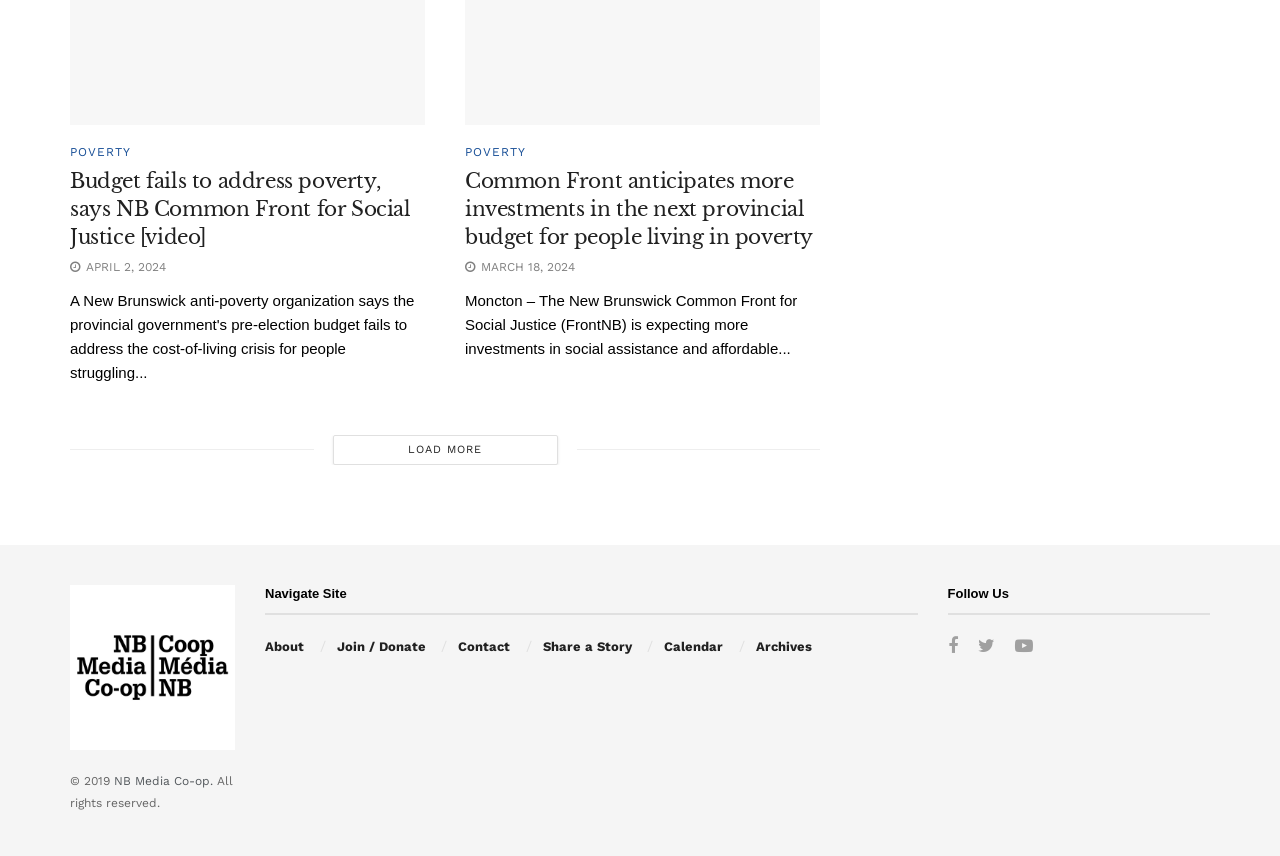Locate the bounding box of the user interface element based on this description: "Load More".

[0.26, 0.508, 0.436, 0.543]